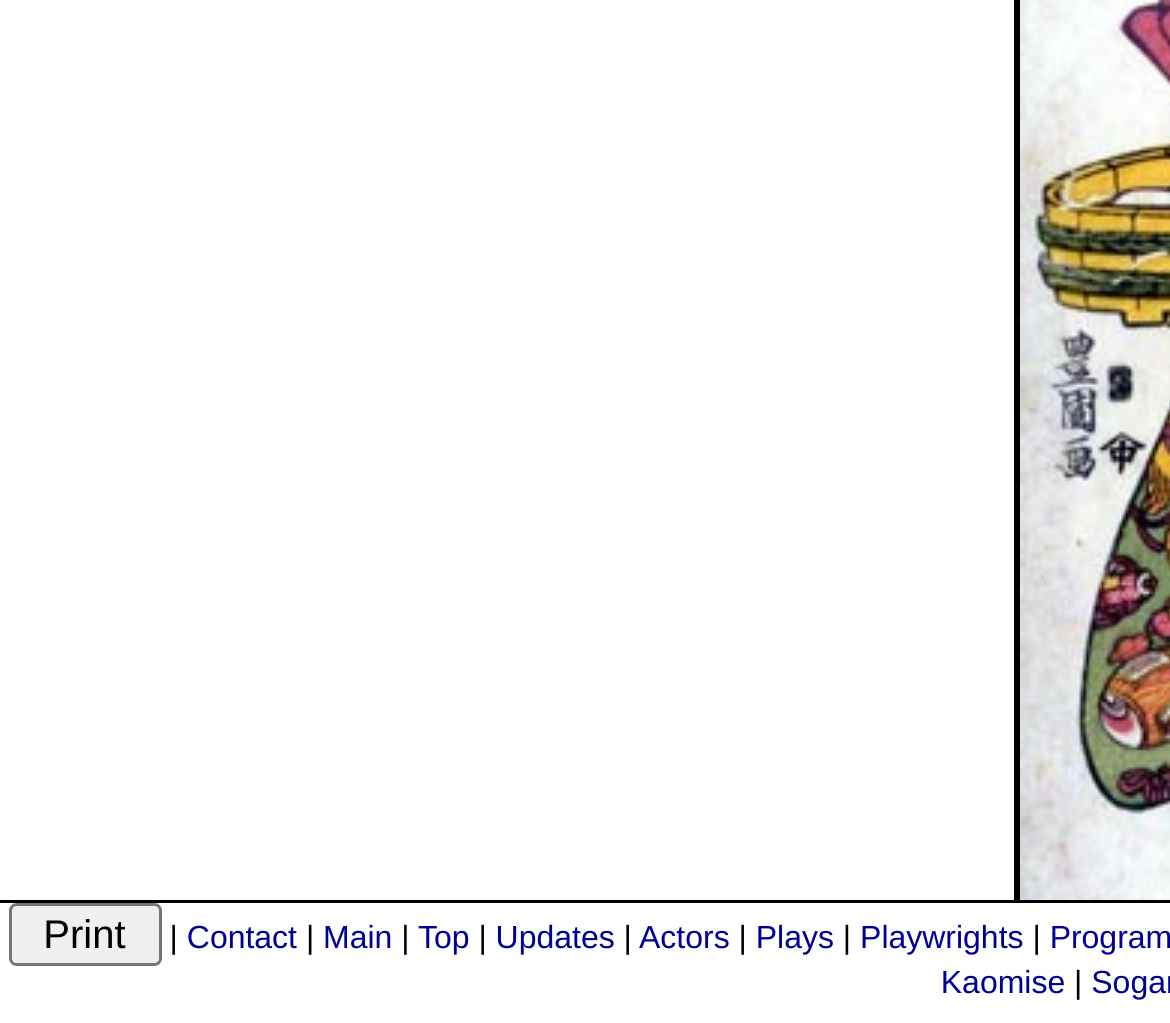Could you provide the bounding box coordinates for the portion of the screen to click to complete this instruction: "go to main page"?

[0.276, 0.9, 0.335, 0.935]